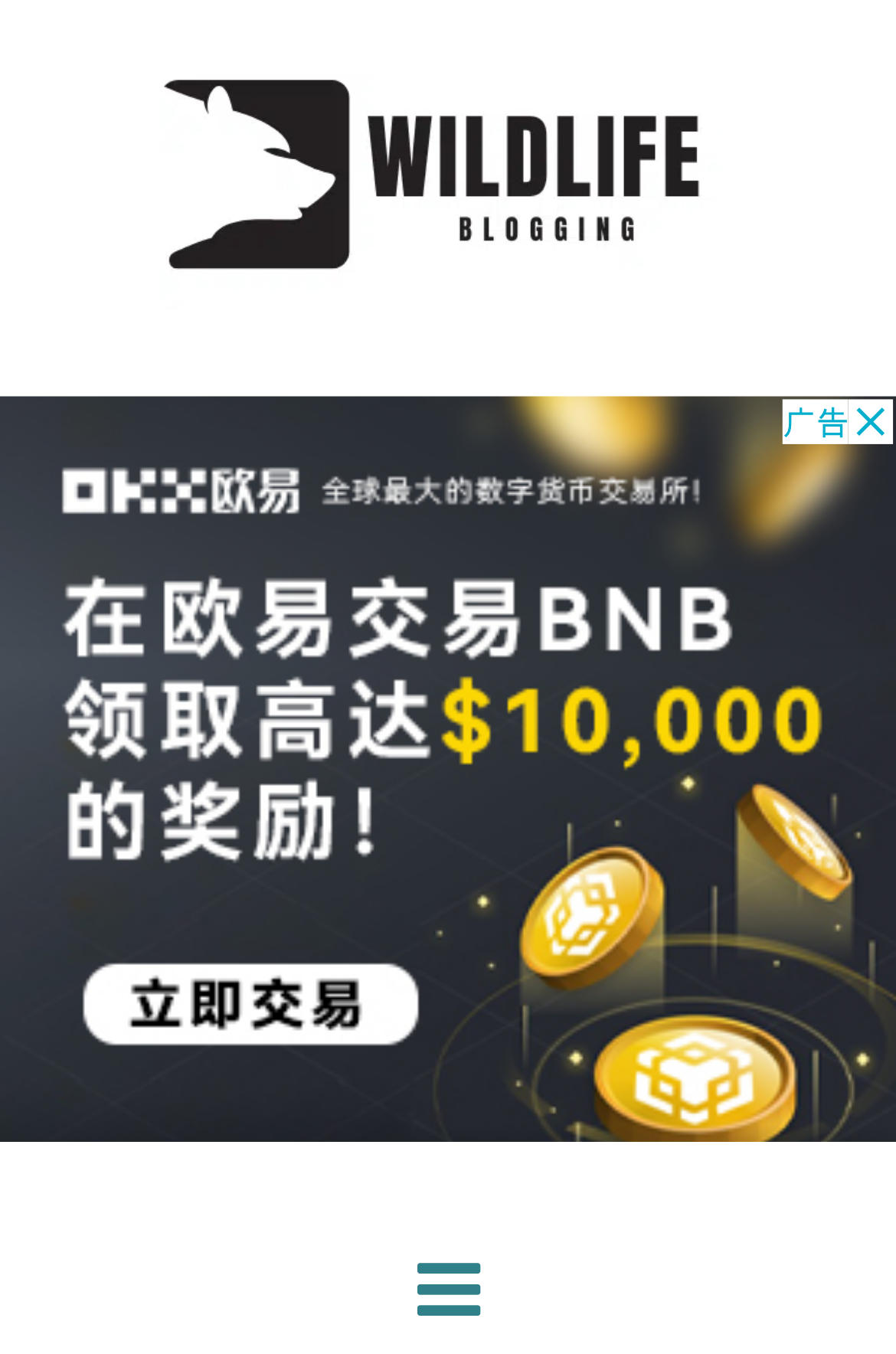Please extract the webpage's main title and generate its text content.

Tarantulas in the Wild Distribution Habitat and Threats